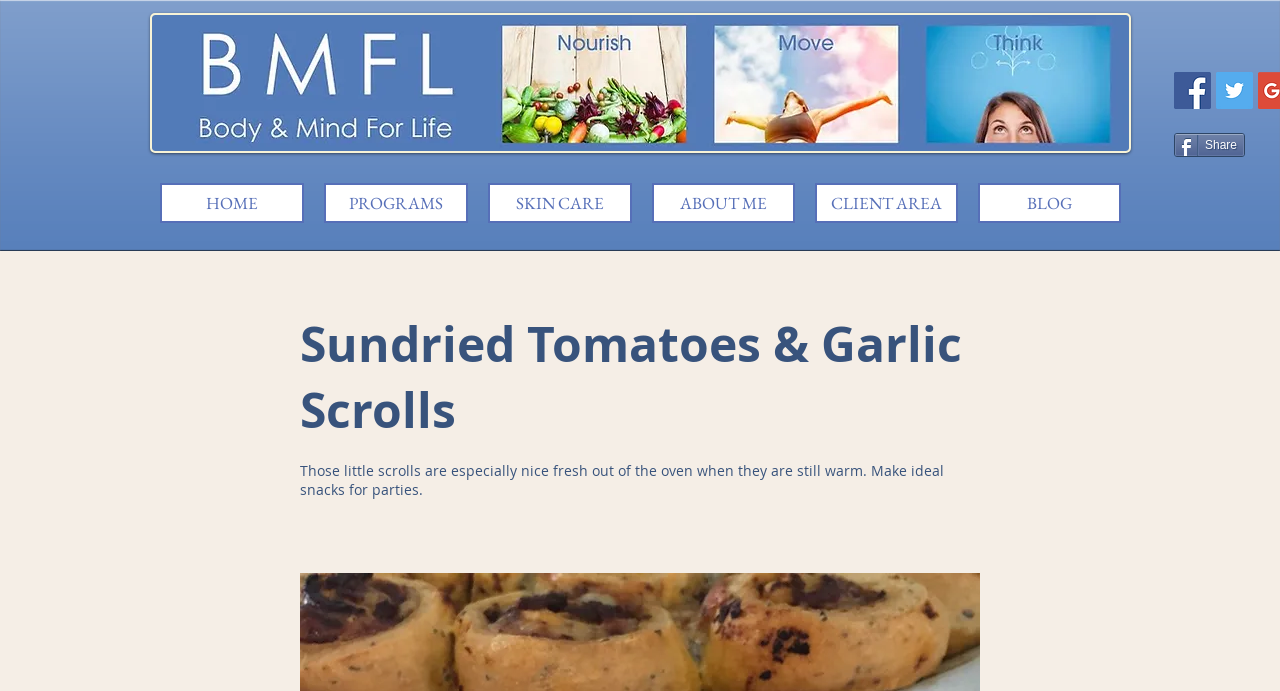How many navigation links are present?
Based on the image, please offer an in-depth response to the question.

There are five navigation links present under the 'Site' navigation element, which are 'HOME', 'PROGRAMS', 'SKIN CARE', 'ABOUT ME', and 'CLIENT AREA'.